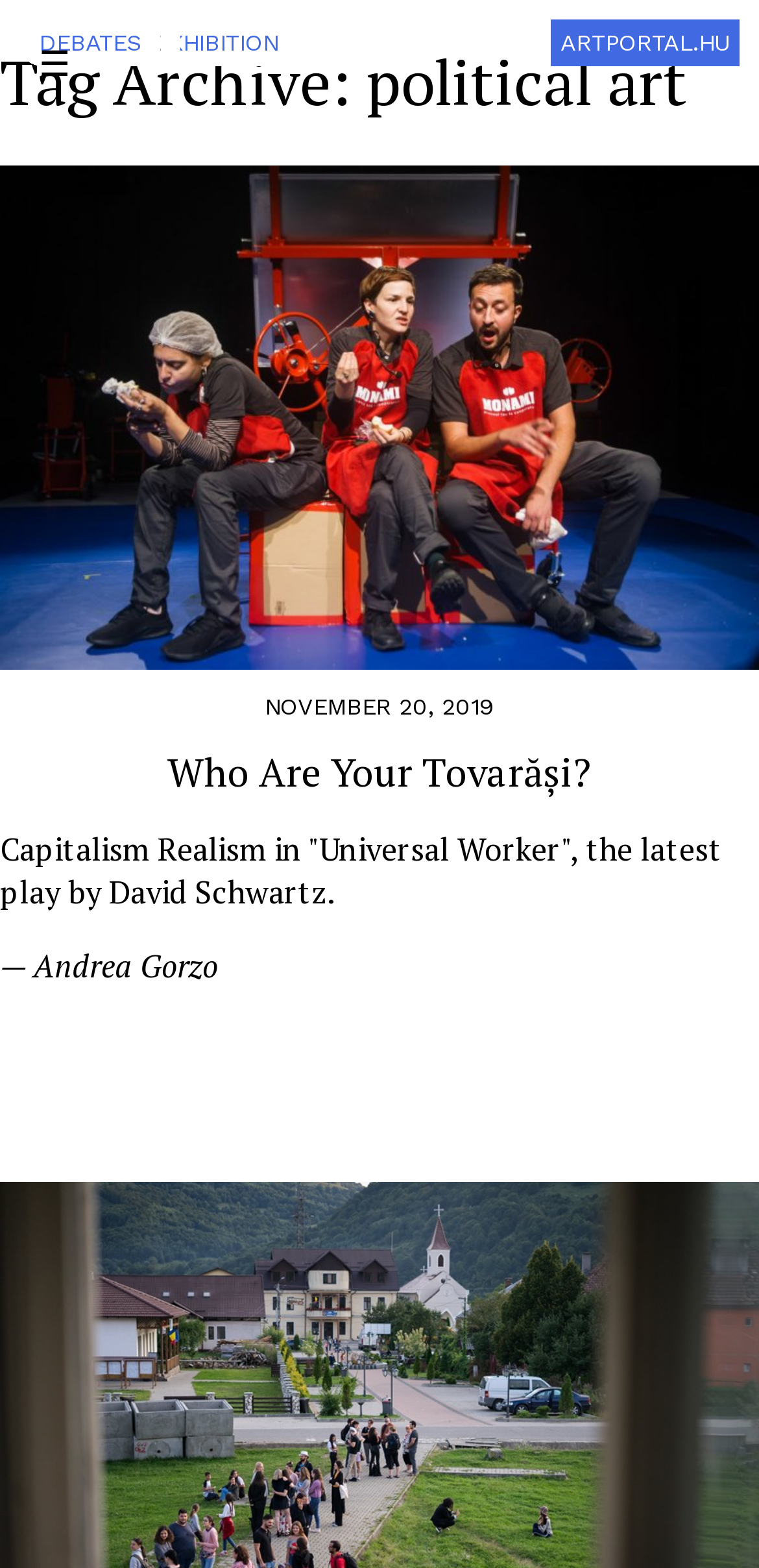Please give a succinct answer using a single word or phrase:
What are the categories of the webpage?

EVENTS, DEBATES, EXHIBITION, INTERVIEWS